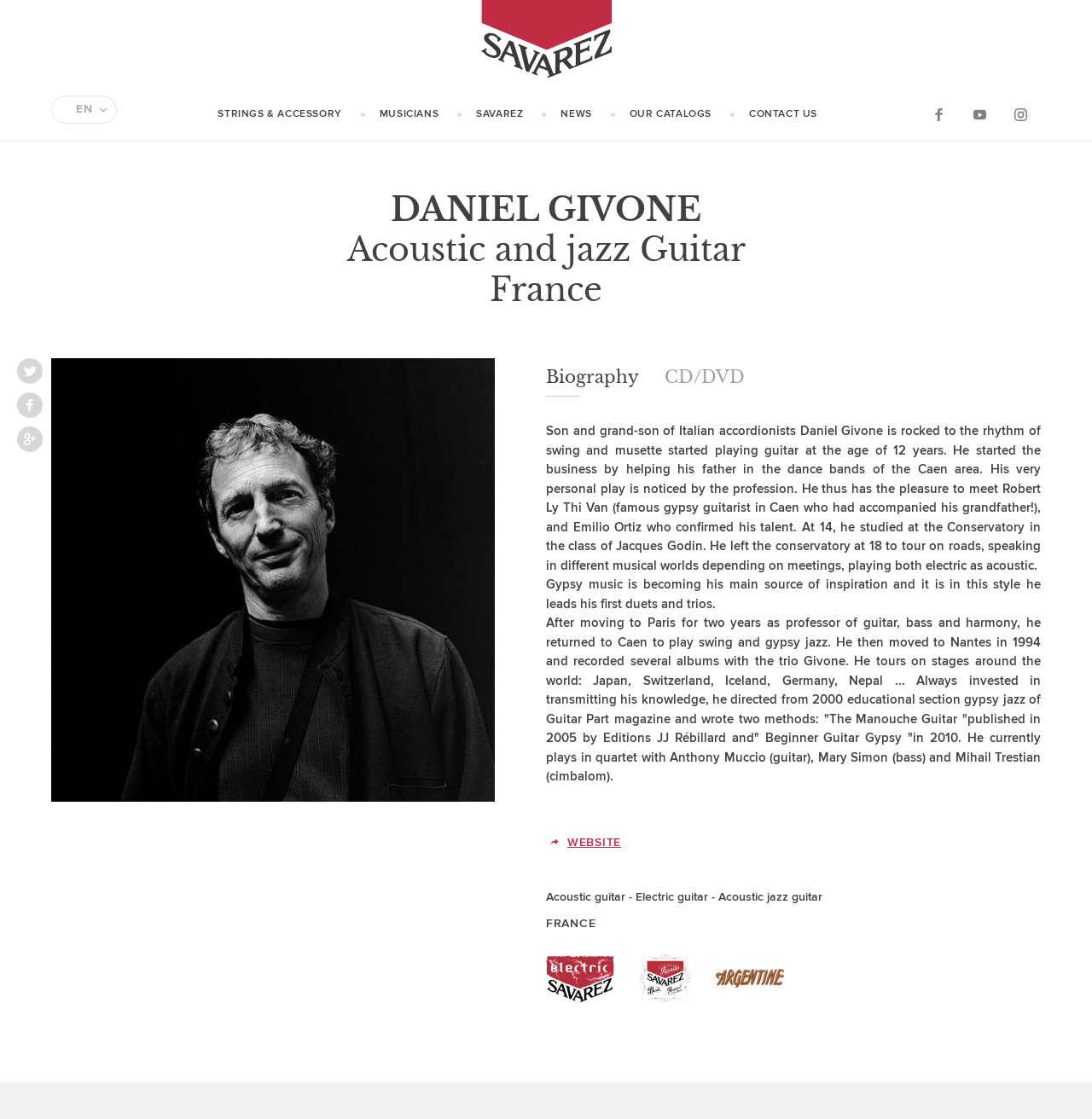Please determine the bounding box coordinates of the element's region to click for the following instruction: "View the musician's biography".

[0.5, 0.32, 0.609, 0.354]